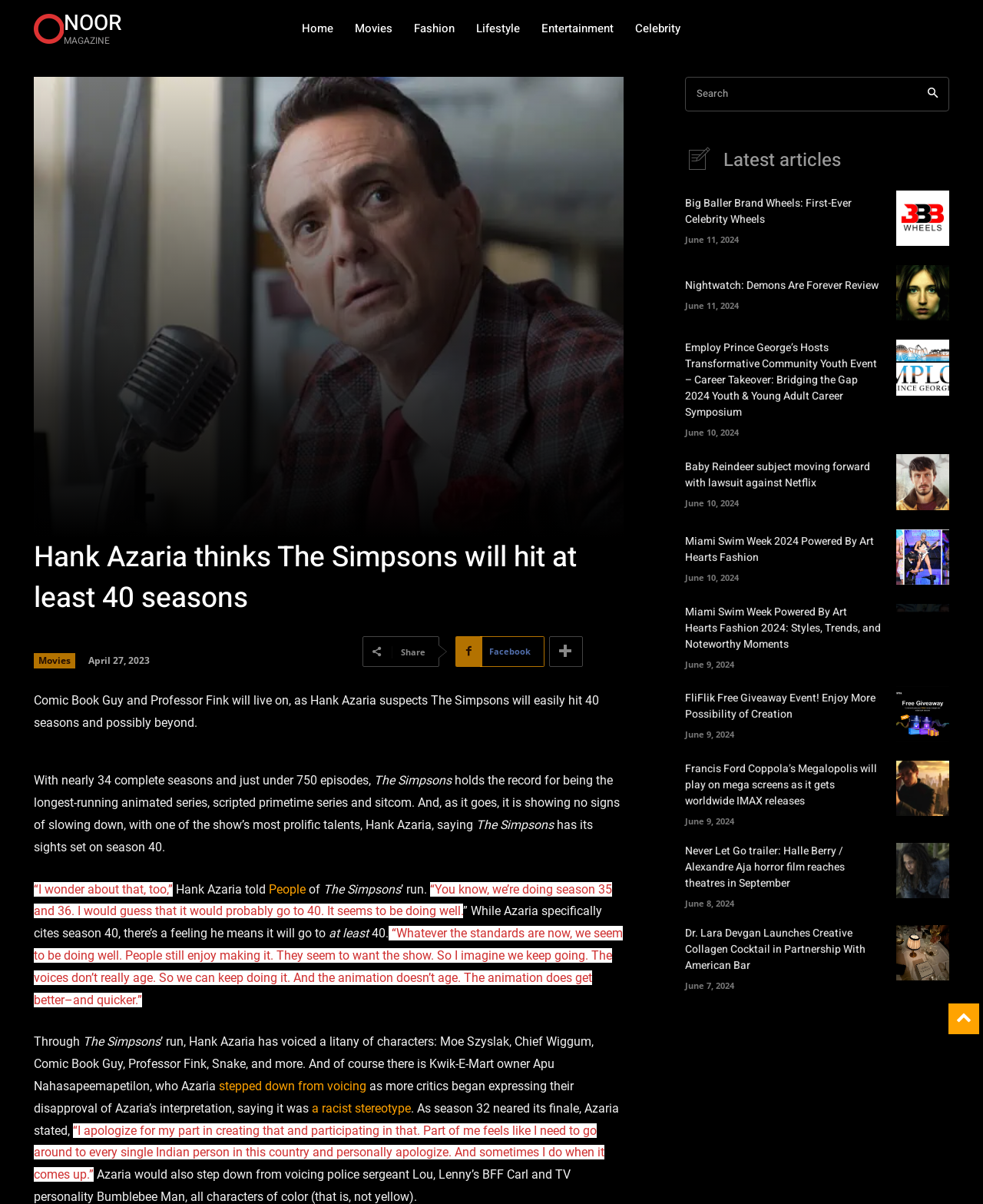What is the topic of the latest articles section?
Answer the question with a thorough and detailed explanation.

I found the answer by looking at the latest articles section, which contains a list of articles with different topics, including celebrity wheels, movie reviews, and community events.